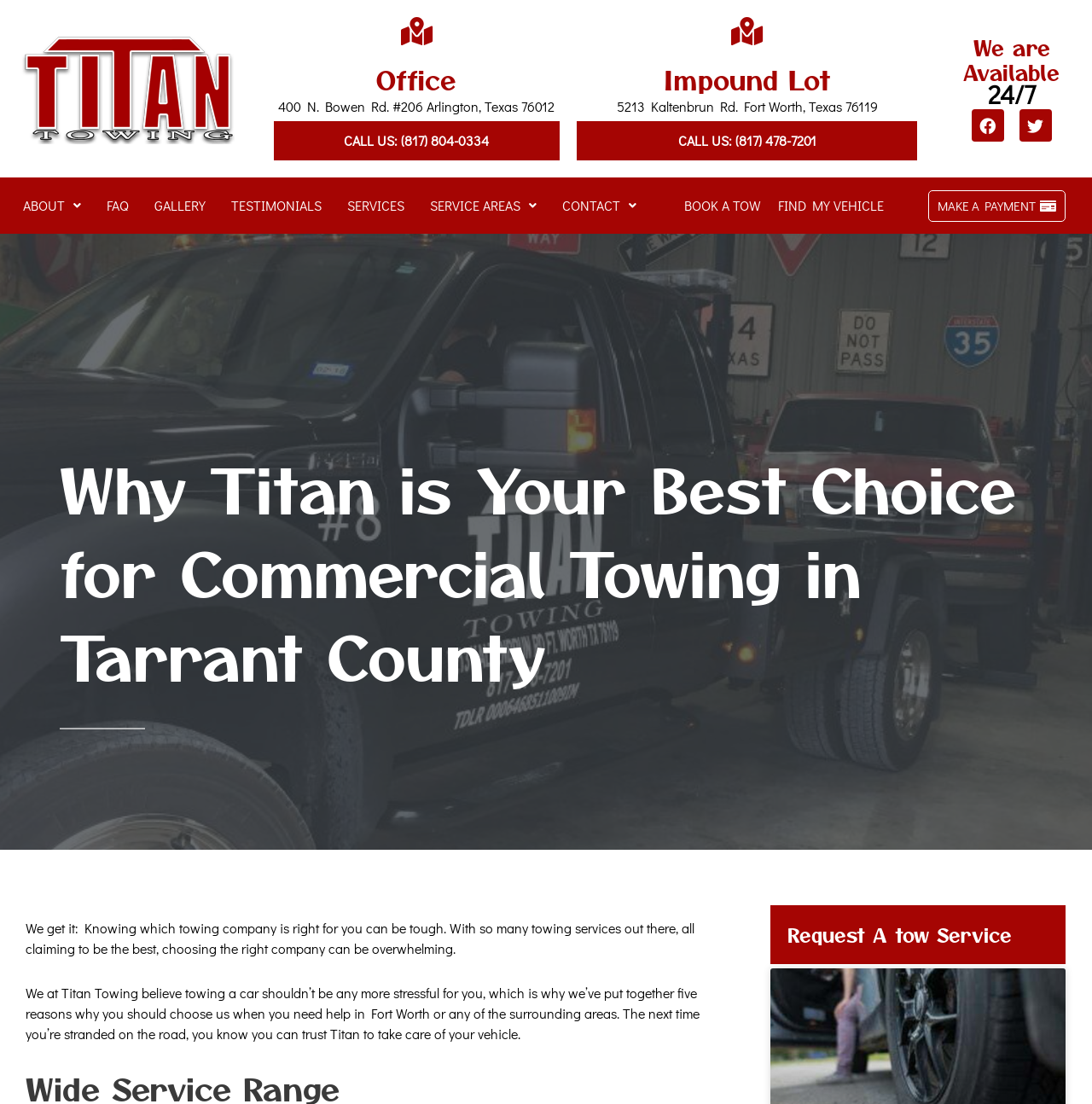Find the bounding box coordinates of the element to click in order to complete the given instruction: "Call the office."

[0.251, 0.11, 0.512, 0.145]